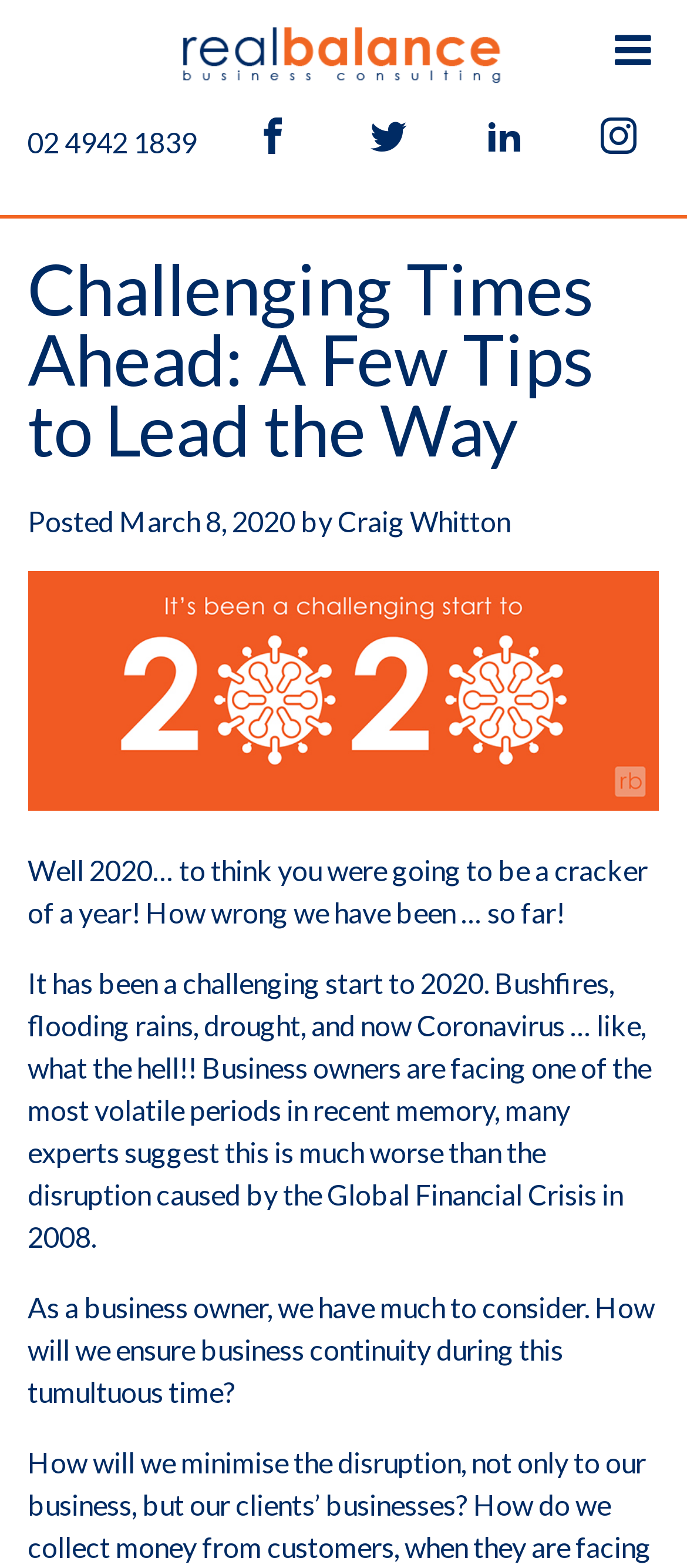Refer to the image and provide a thorough answer to this question:
Who is the author of the post?

The author of the post can be found by looking at the StaticText element with the OCR text 'by' and its adjacent element, which is another StaticText element with the OCR text 'Craig Whitton'. This indicates that Craig Whitton is the author of the post.